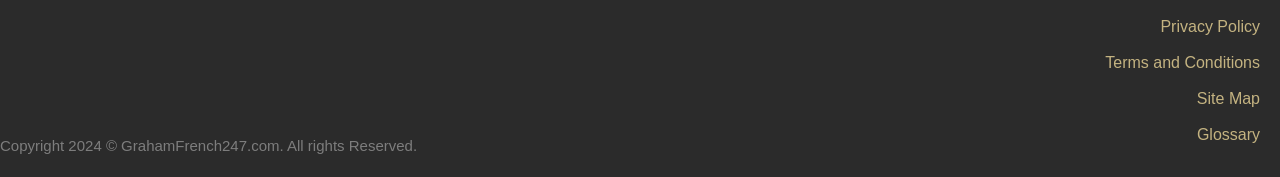Please provide the bounding box coordinates for the UI element as described: "Privacy Policy". The coordinates must be four floats between 0 and 1, represented as [left, top, right, bottom].

[0.848, 0.05, 1.0, 0.253]